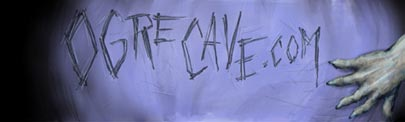Illustrate the image with a detailed caption.

The image features an artistic interpretation of the website name "OGRECAVE.COM," rendered in a stylized, rough font that appears to be scratched into a textured background. The background is predominantly a soft purple hue, which adds an eerie ambiance, while a hand, with a skeletal or ghostly appearance, reaches towards the site name, enhancing the supernatural feel. This design captures the essence of the site, which focuses on tabletop gaming and related content, including news and reviews. The overall composition conveys an intriguing mix of fantasy and mystery, inviting viewers to explore the world of OgreCave.